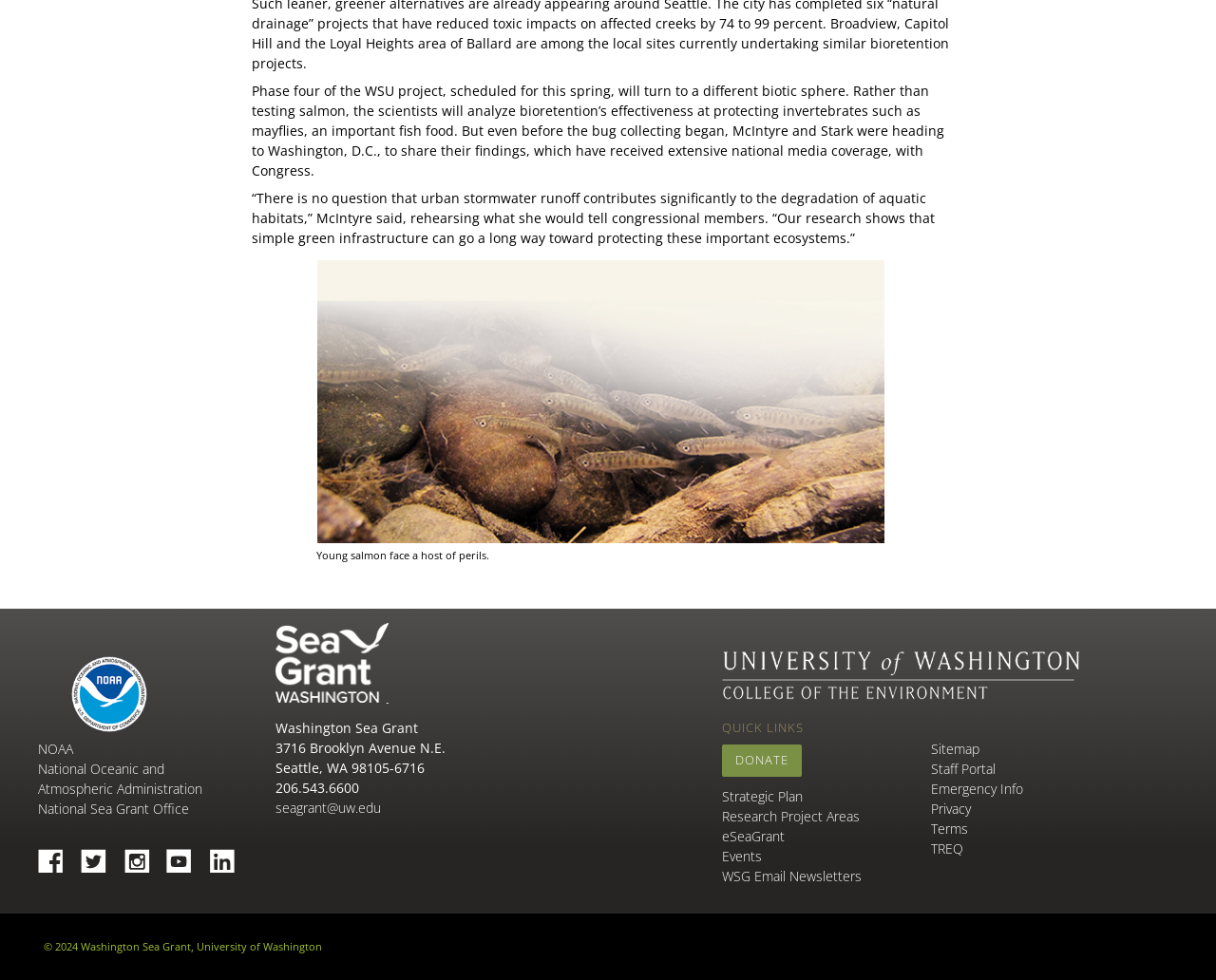Please find the bounding box coordinates of the element that must be clicked to perform the given instruction: "Check out Facebook page". The coordinates should be four float numbers from 0 to 1, i.e., [left, top, right, bottom].

[0.031, 0.856, 0.064, 0.891]